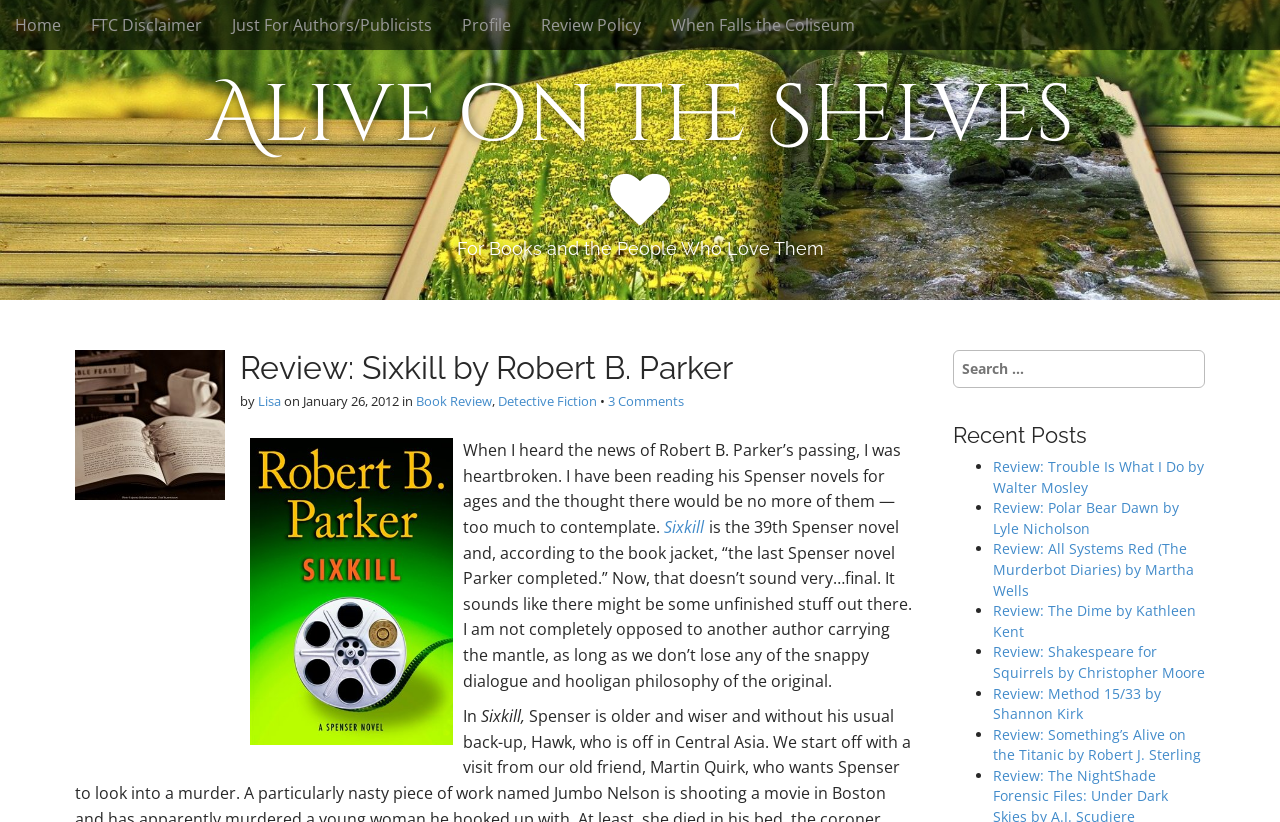Bounding box coordinates should be provided in the format (top-left x, top-left y, bottom-right x, bottom-right y) with all values between 0 and 1. Identify the bounding box for this UI element: January 26, 2012

[0.237, 0.477, 0.312, 0.499]